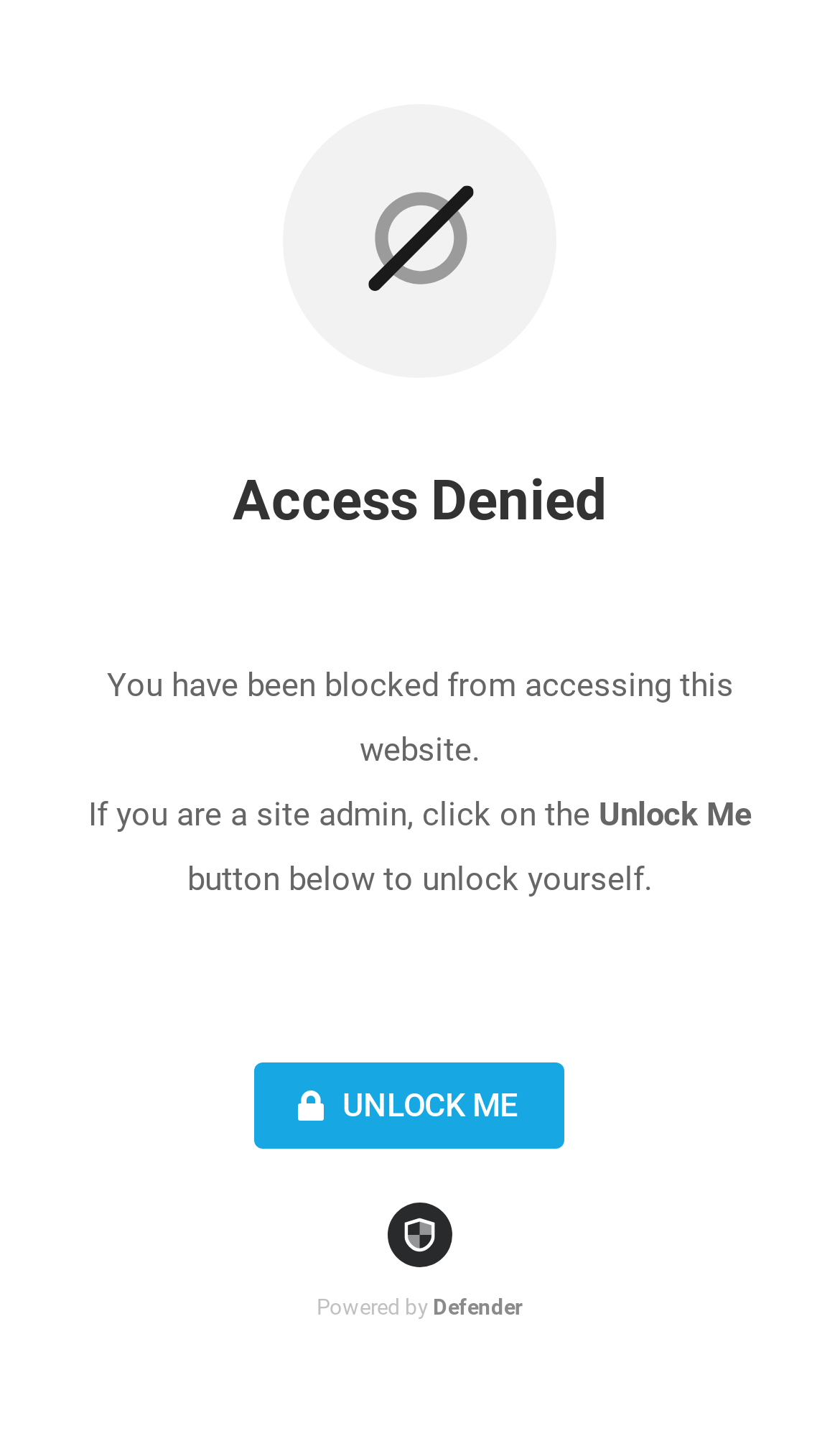What action can a site admin take?
Could you answer the question with a detailed and thorough explanation?

A site admin can click the 'Unlock Me' button to unlock themselves, as indicated by the text 'If you are a site admin, click on the Unlock Me button below to unlock yourself'.